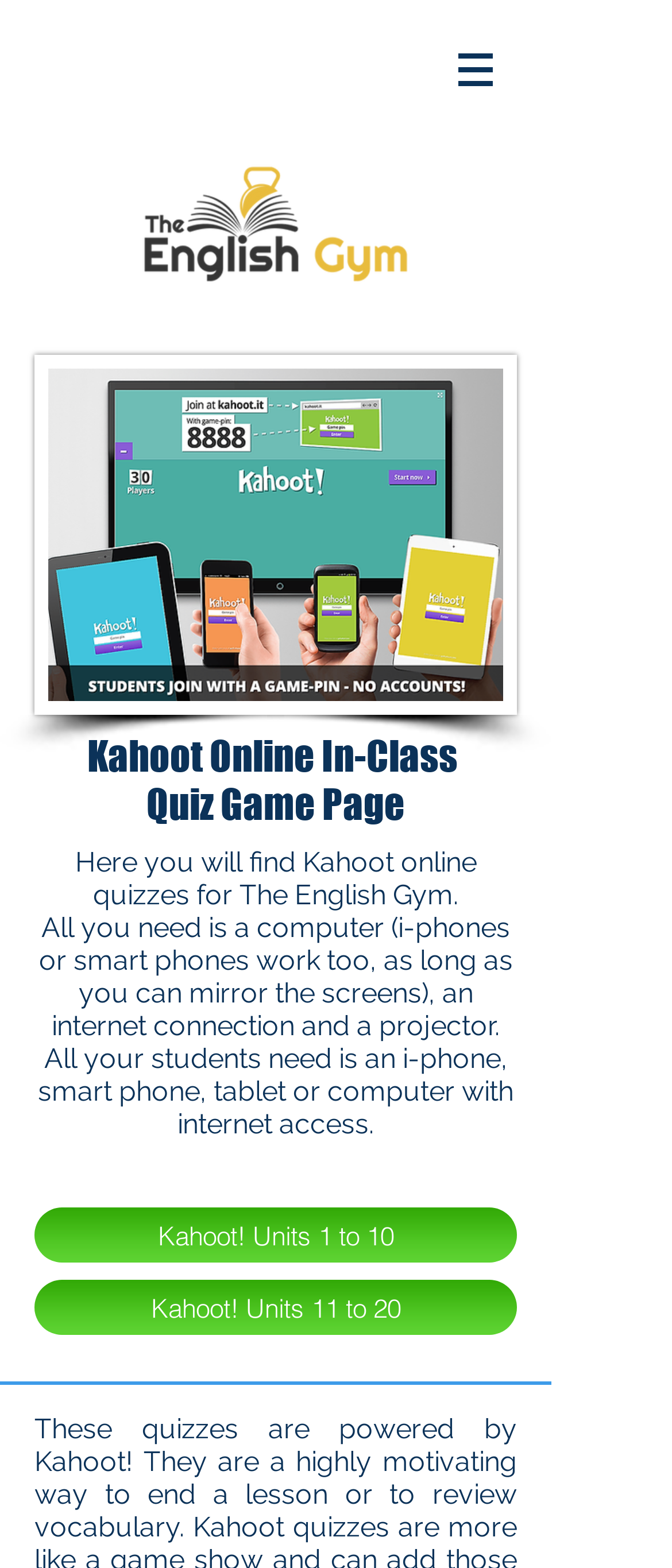Calculate the bounding box coordinates for the UI element based on the following description: "Kahoot! Units 1 to 10". Ensure the coordinates are four float numbers between 0 and 1, i.e., [left, top, right, bottom].

[0.051, 0.77, 0.769, 0.805]